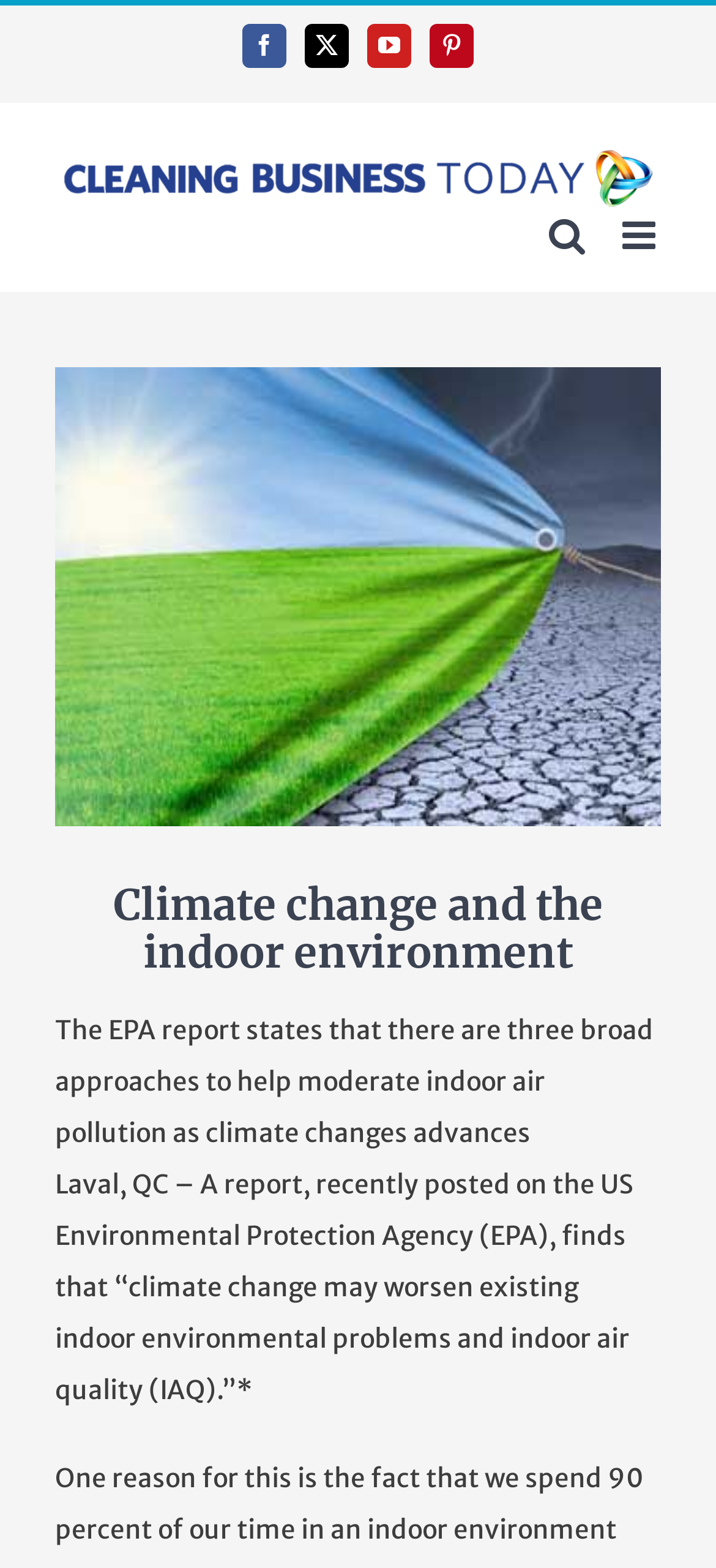What is the logo of the website?
Please respond to the question thoroughly and include all relevant details.

The logo of the website is located at the top left corner of the webpage, and it is an image with the text 'Cleaning Business Today Logo'.